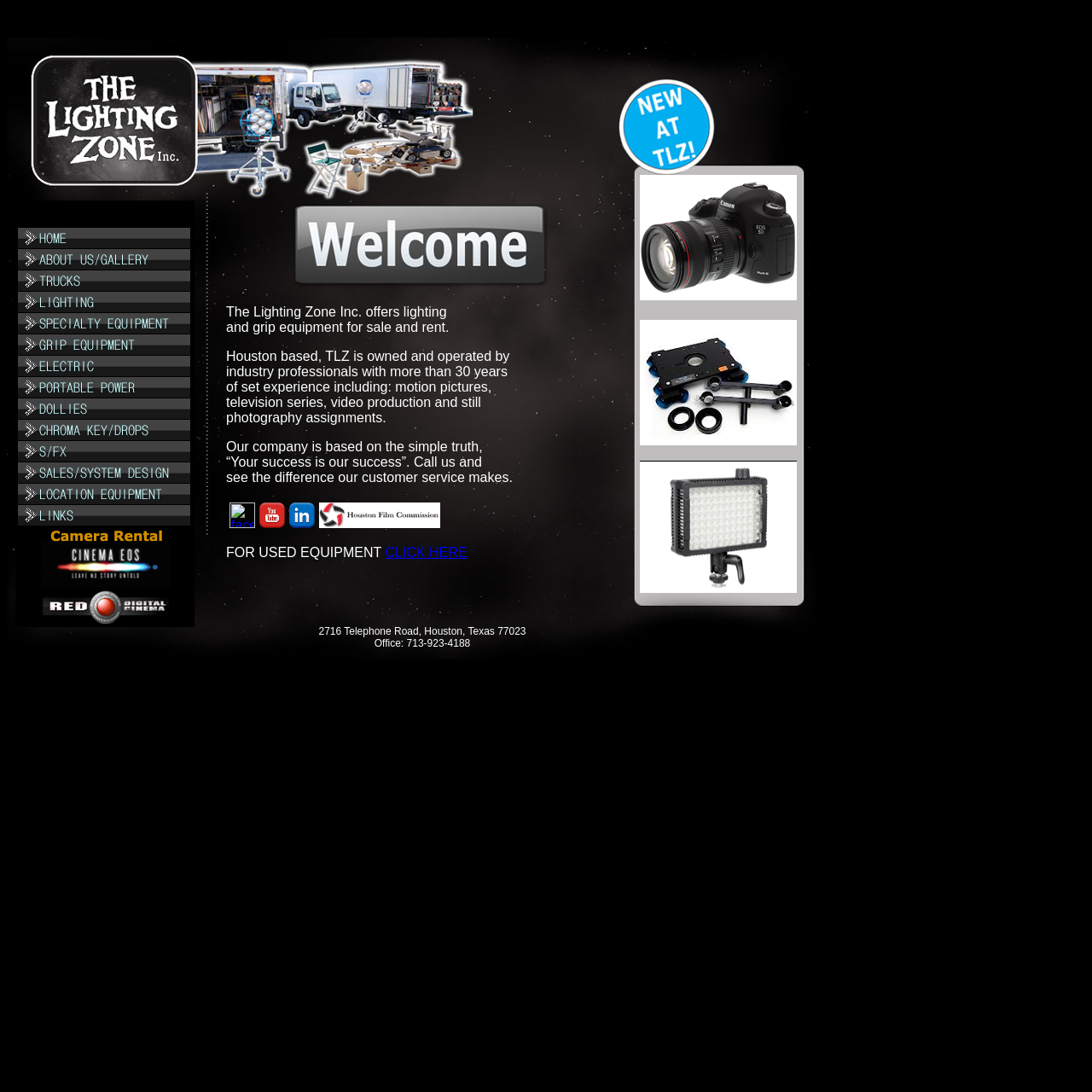Reply to the question with a single word or phrase:
What social media platforms are linked on the webpage?

facebook, Youtube, LinkedIn